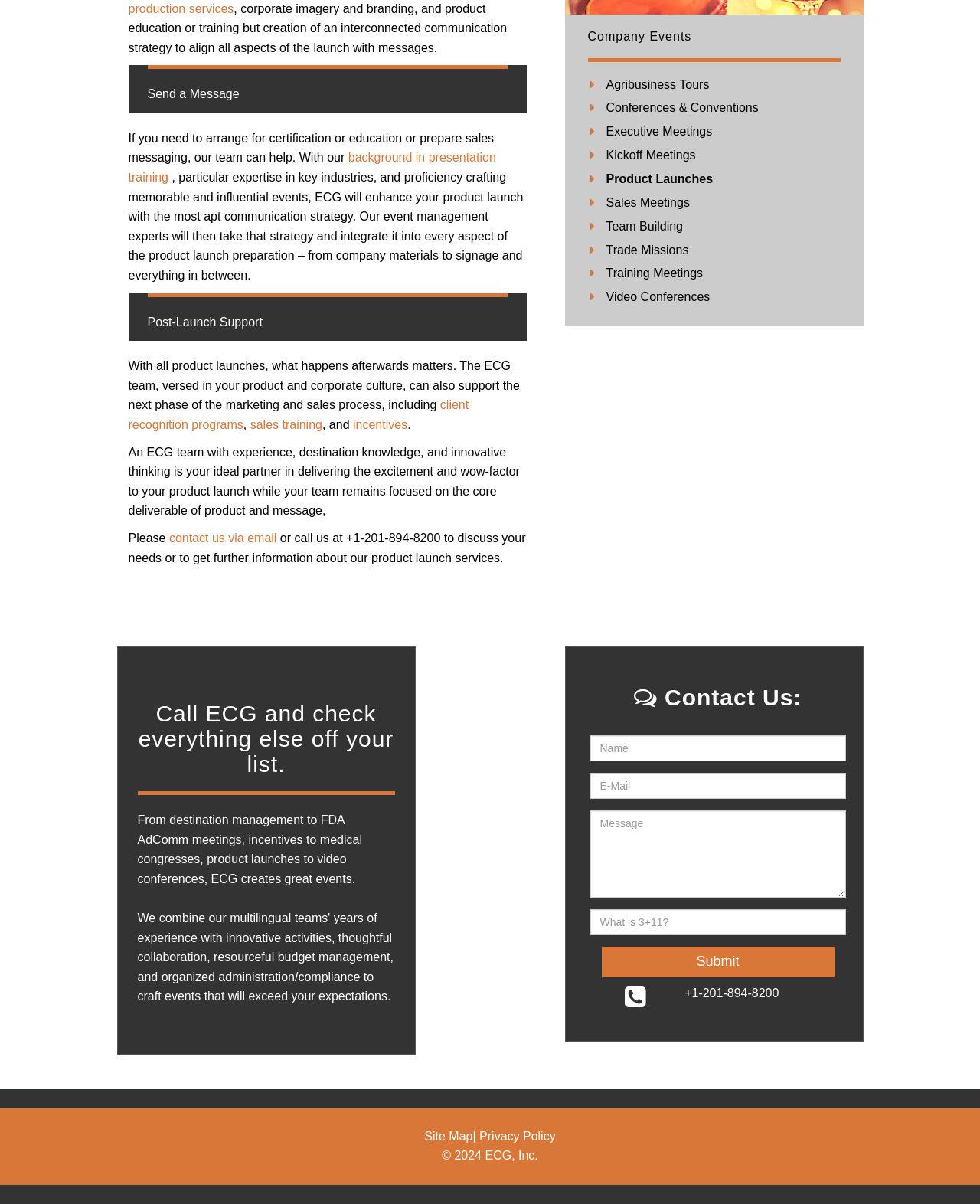Identify the bounding box for the UI element that is described as follows: "incentives".

[0.36, 0.347, 0.416, 0.358]